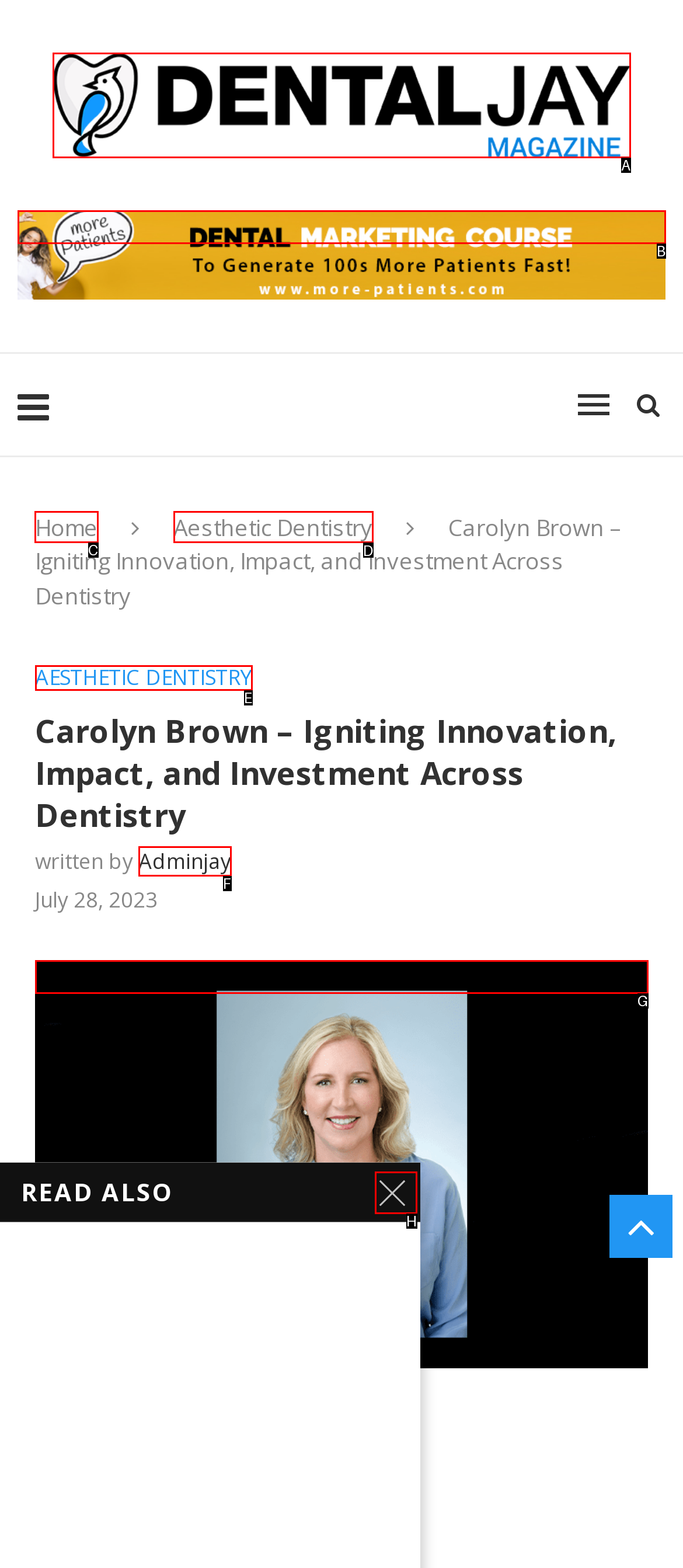Identify the HTML element to click to execute this task: go to Home page Respond with the letter corresponding to the proper option.

C